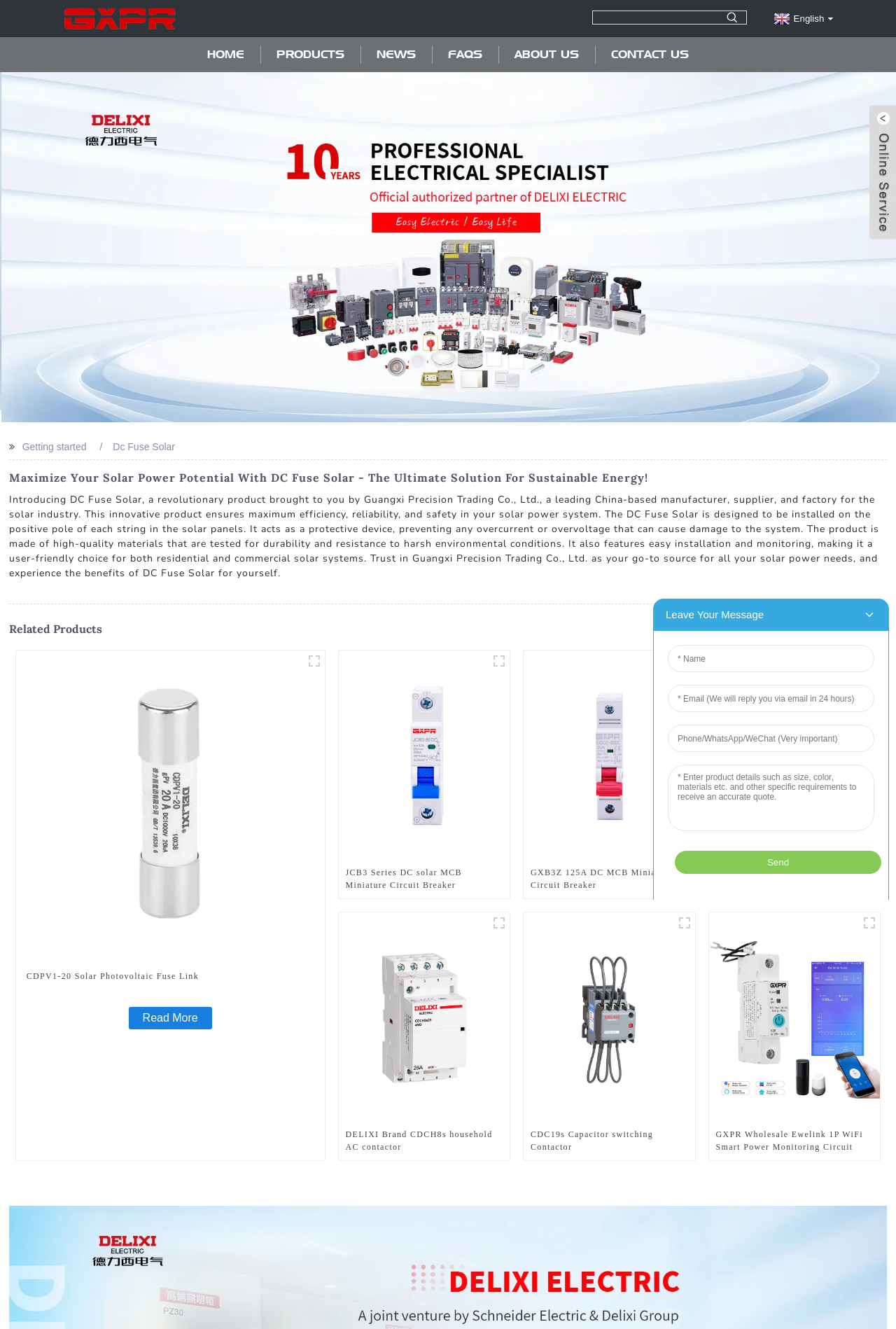How many products are displayed on the webpage?
We need a detailed and exhaustive answer to the question. Please elaborate.

I counted the number of figures with links and captions, and found 7 products displayed on the webpage, including DELIXI Brand Protective fuse for CDPV1-20 solar photovoltaic system, JCB3-80DC_04, IMG_4242, STB3-125J-Series-RS485-AC-or-DC-Miniature-circuit-breaker, DELIXI Brand CDCH8s household AC contactor, CDC19s——001, and wifi MCB.